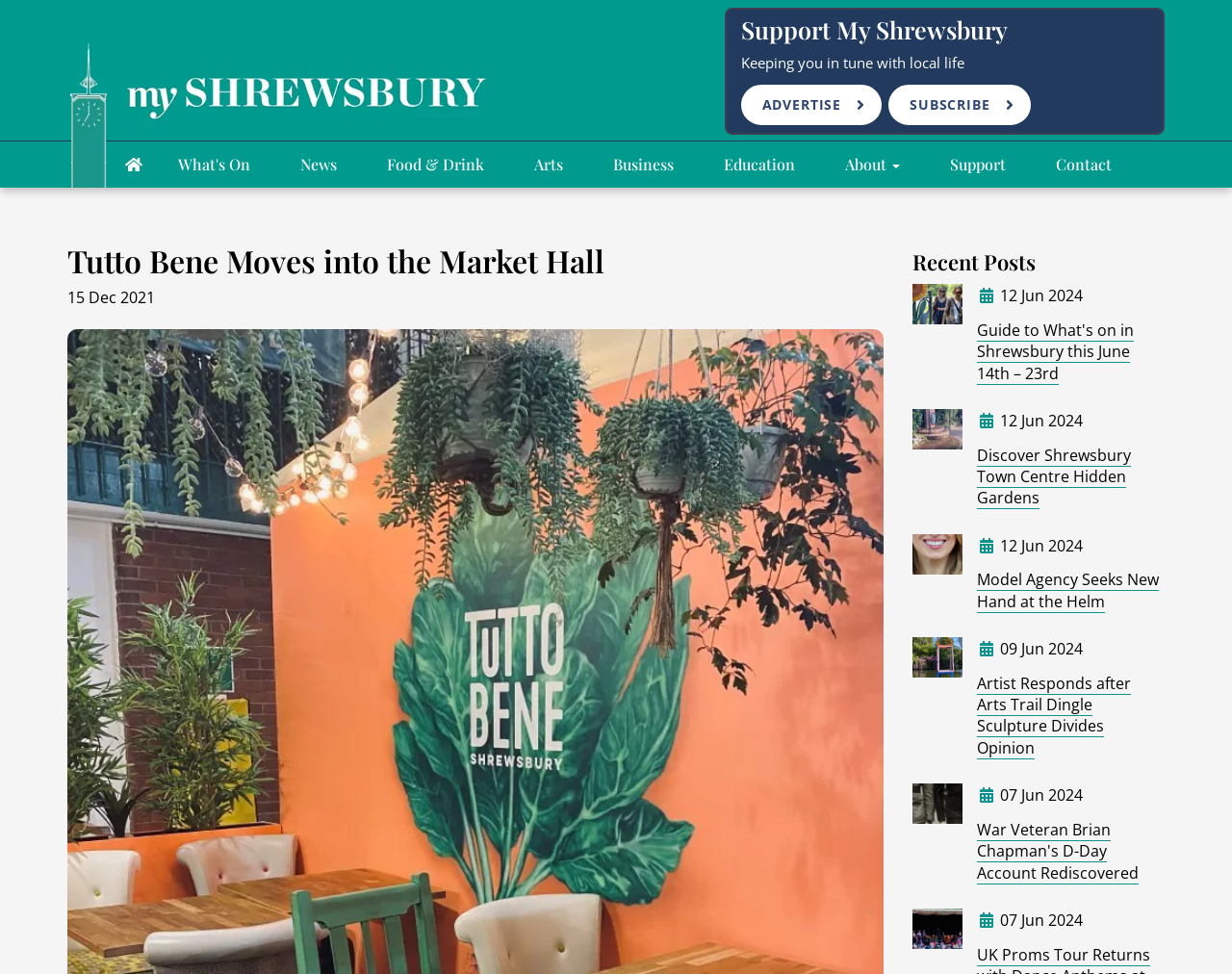Mark the bounding box of the element that matches the following description: "alt="My Shrewsbury"".

[0.102, 0.059, 0.398, 0.109]